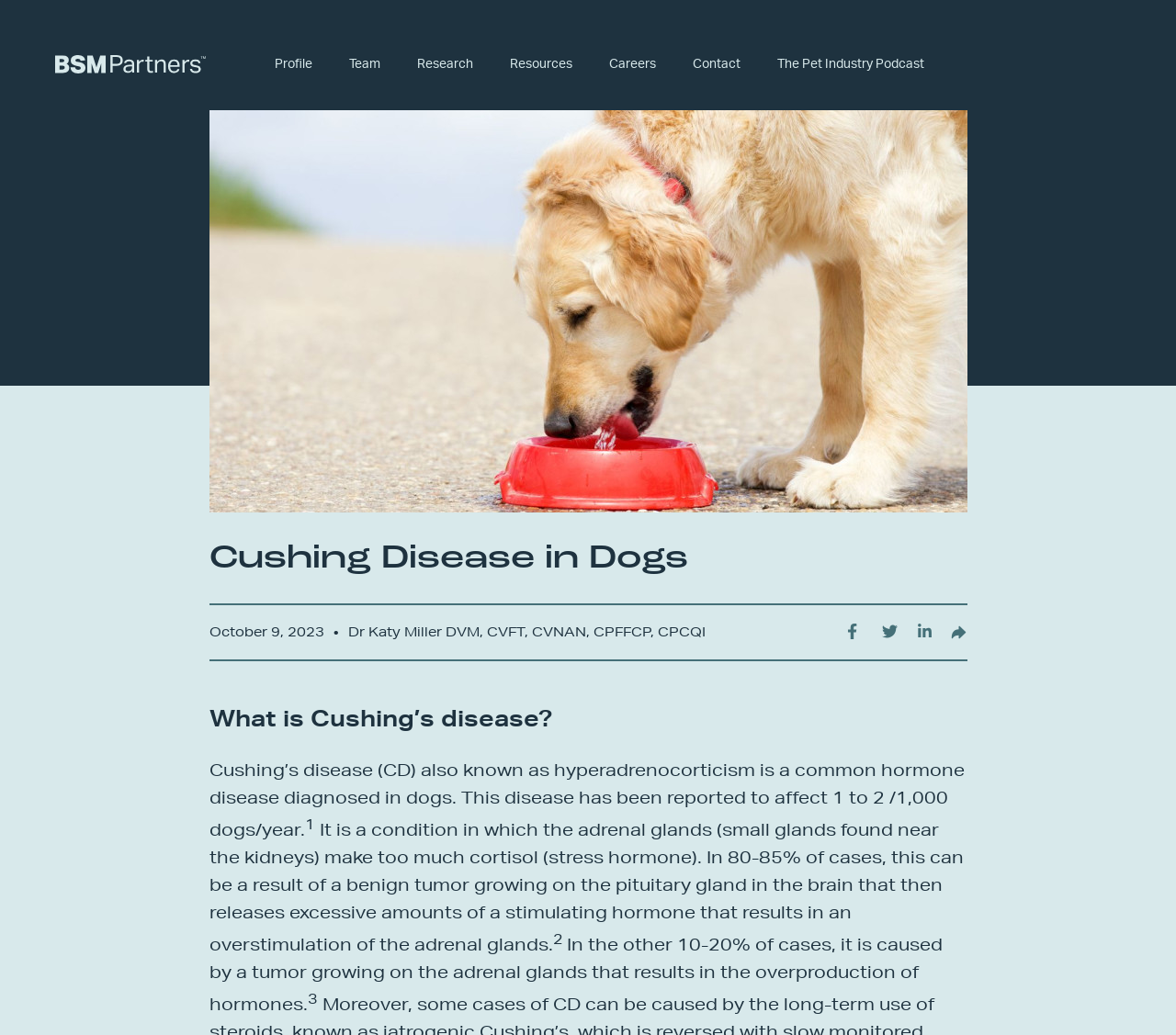What is the location of the adrenal glands in dogs?
Answer the question with a detailed and thorough explanation.

According to the webpage content, specifically the paragraph discussing Cushing's disease, the adrenal glands are located near the kidneys in dogs.